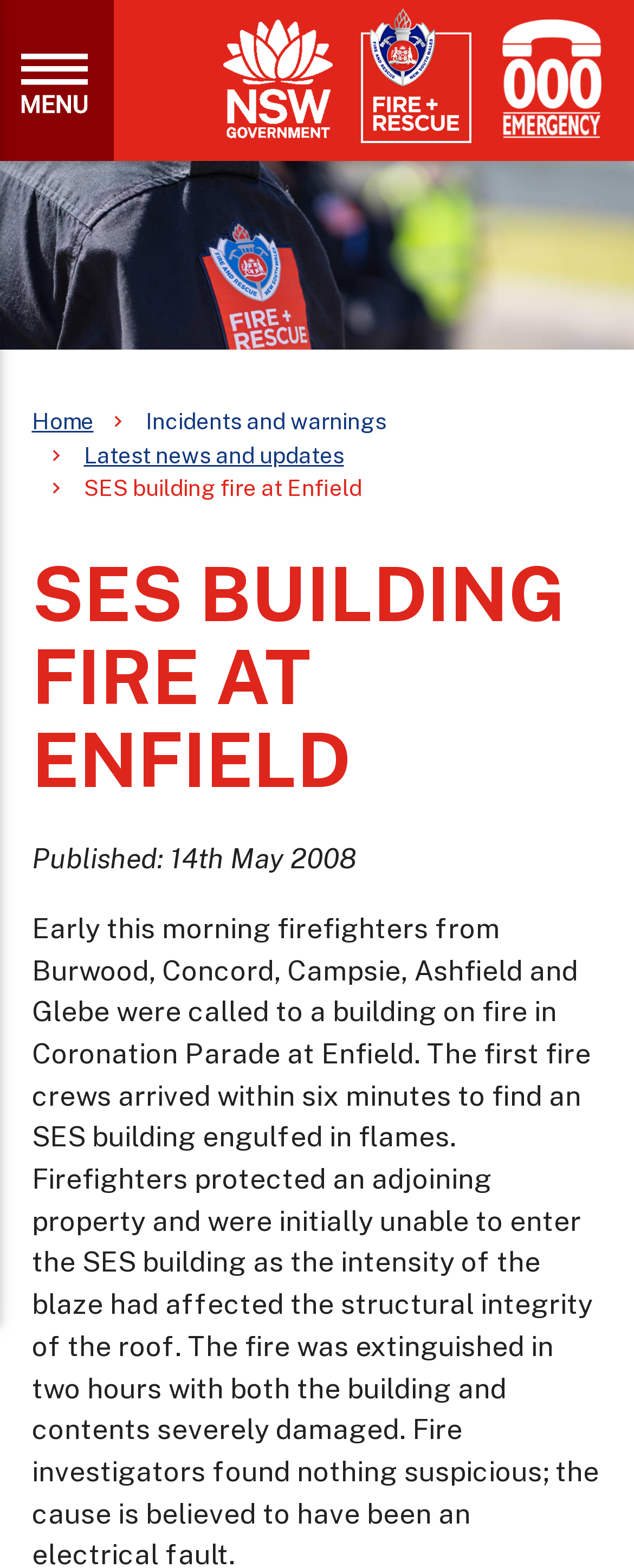Please answer the following question as detailed as possible based on the image: 
What is the date of the incident?

I found the date of the incident by looking at the static text element 'Published: 14th May 2008' which is located below the main heading.